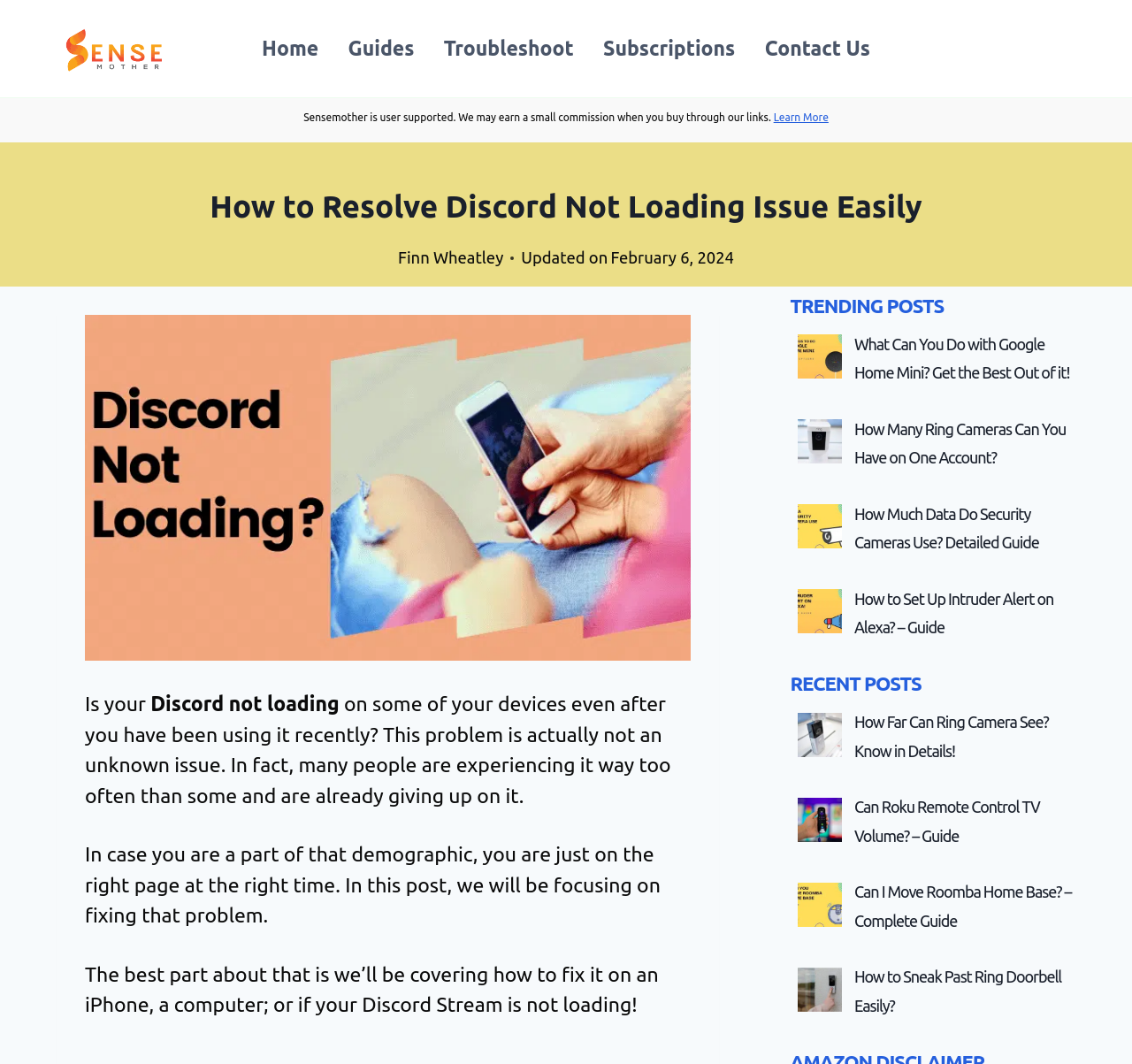Identify the bounding box of the UI element that matches this description: "Guides".

[0.294, 0.02, 0.379, 0.072]